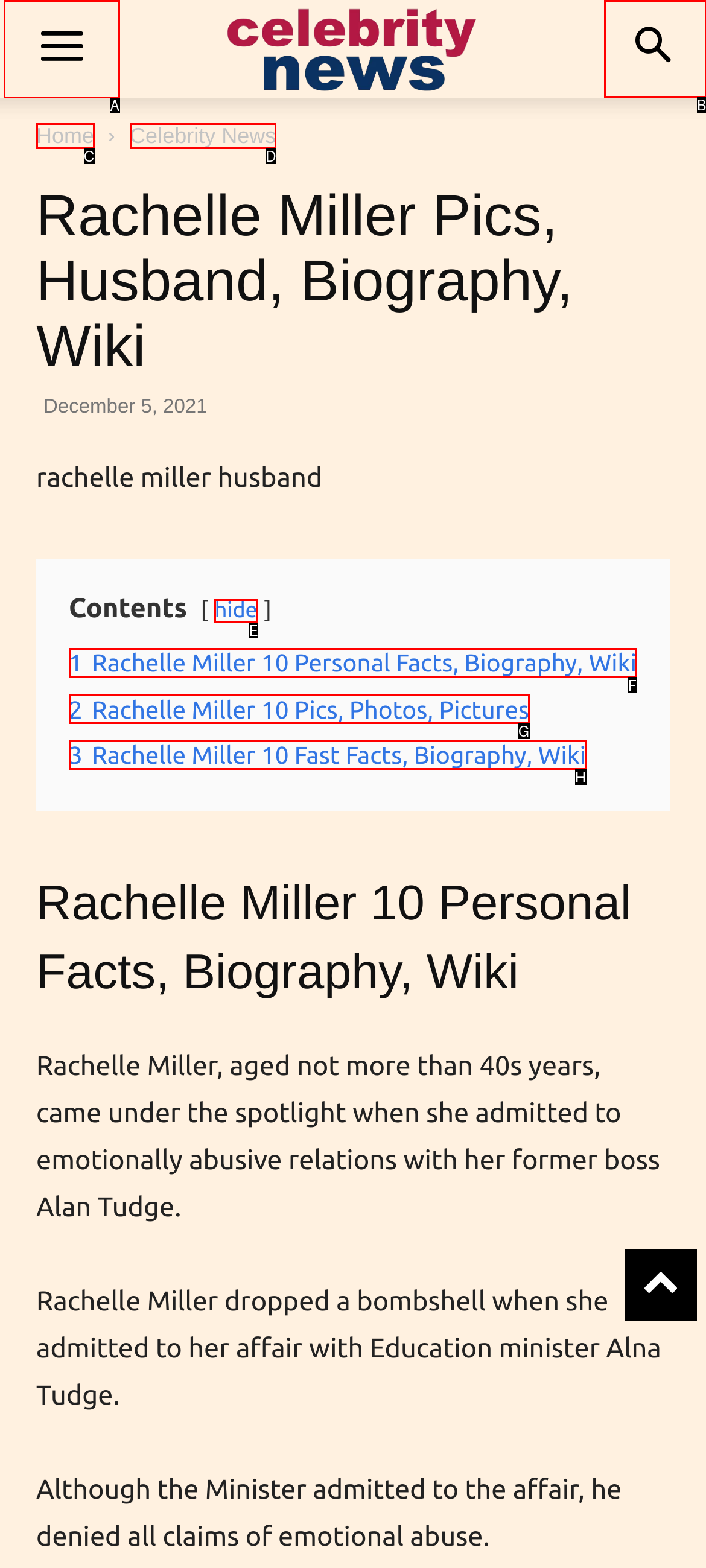Tell me which one HTML element you should click to complete the following task: Search for celebrity news
Answer with the option's letter from the given choices directly.

B